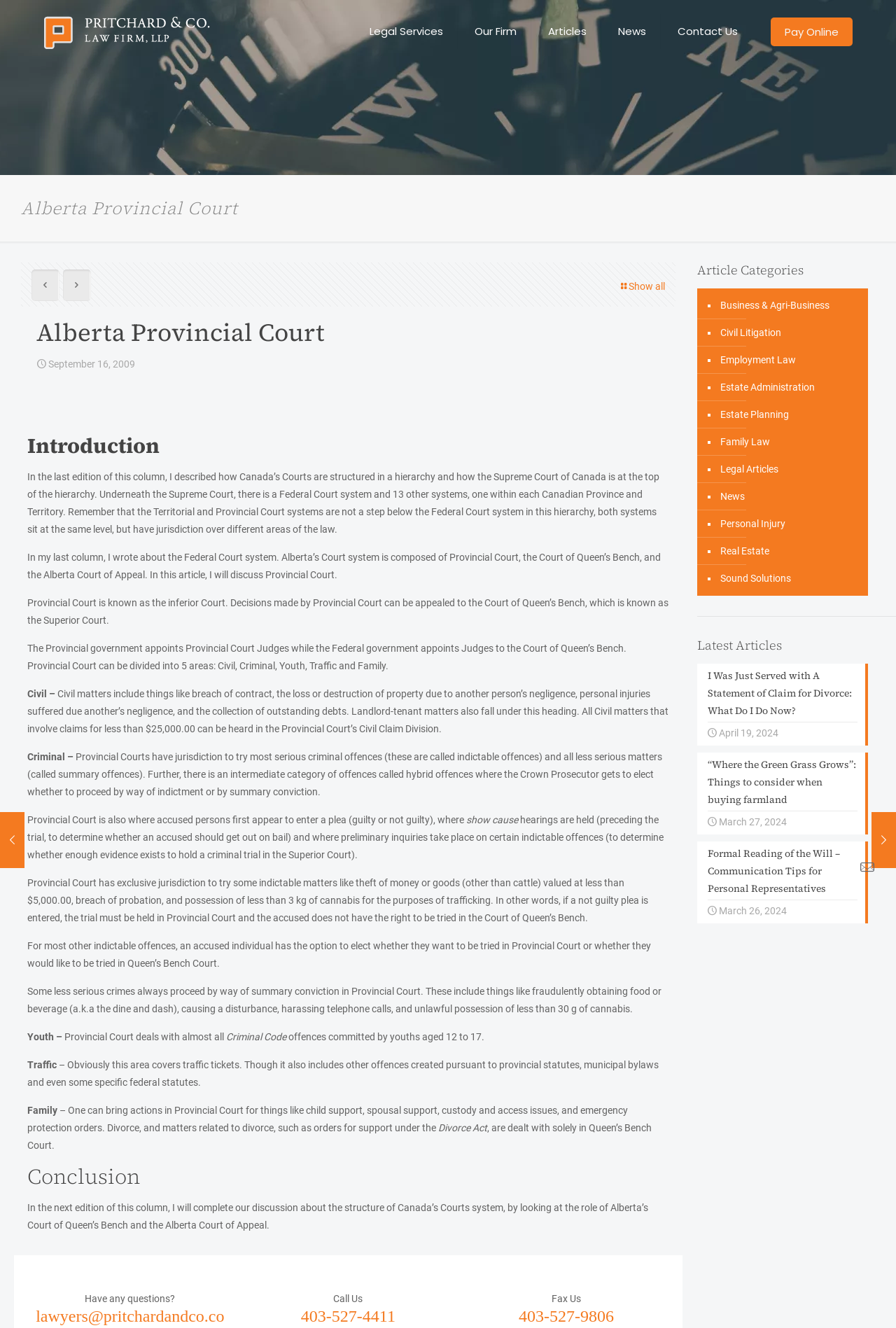Provide the text content of the webpage's main heading.

Alberta Provincial Court